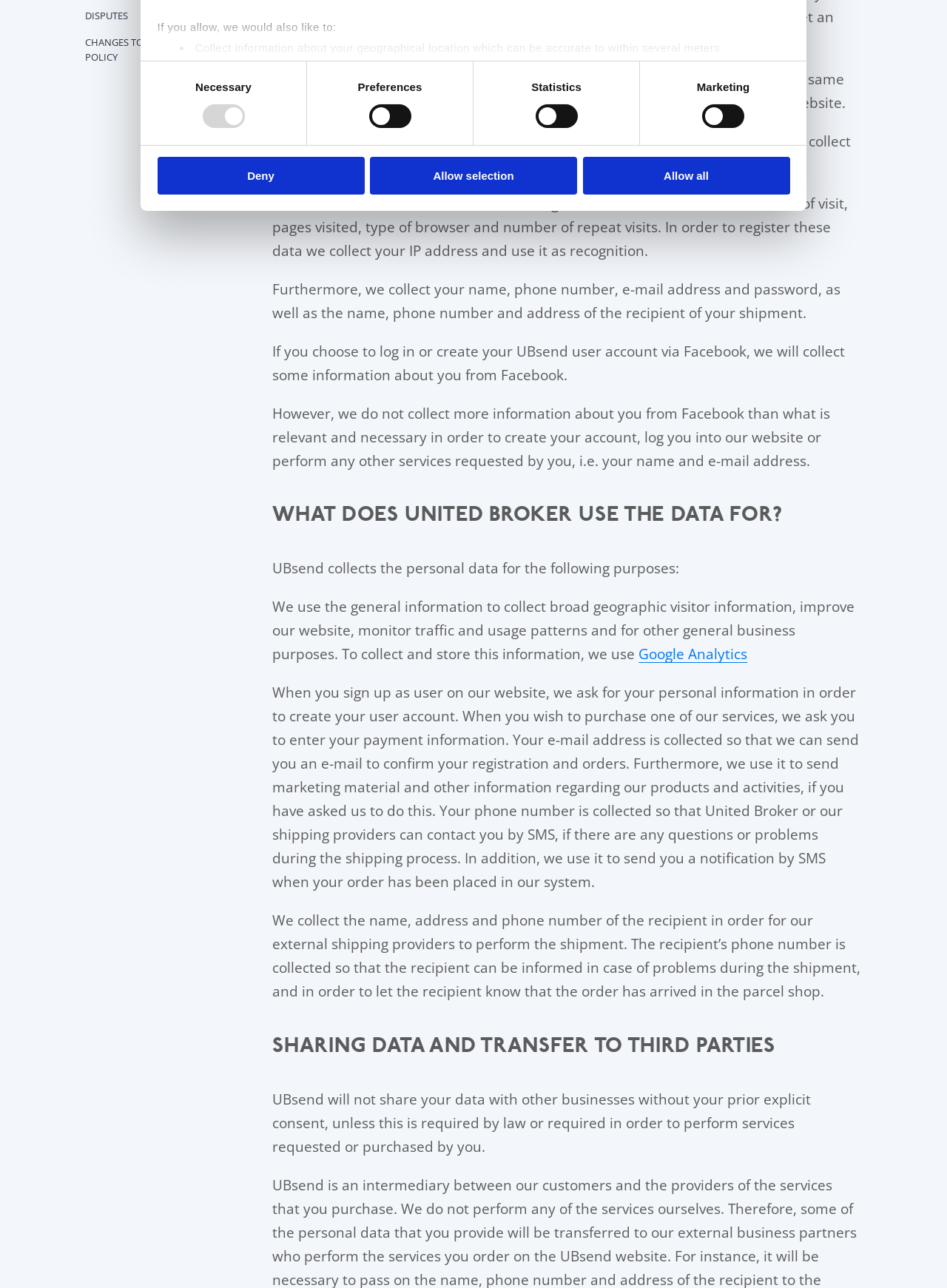Predict the bounding box of the UI element that fits this description: "details section".

[0.667, 0.062, 0.755, 0.071]